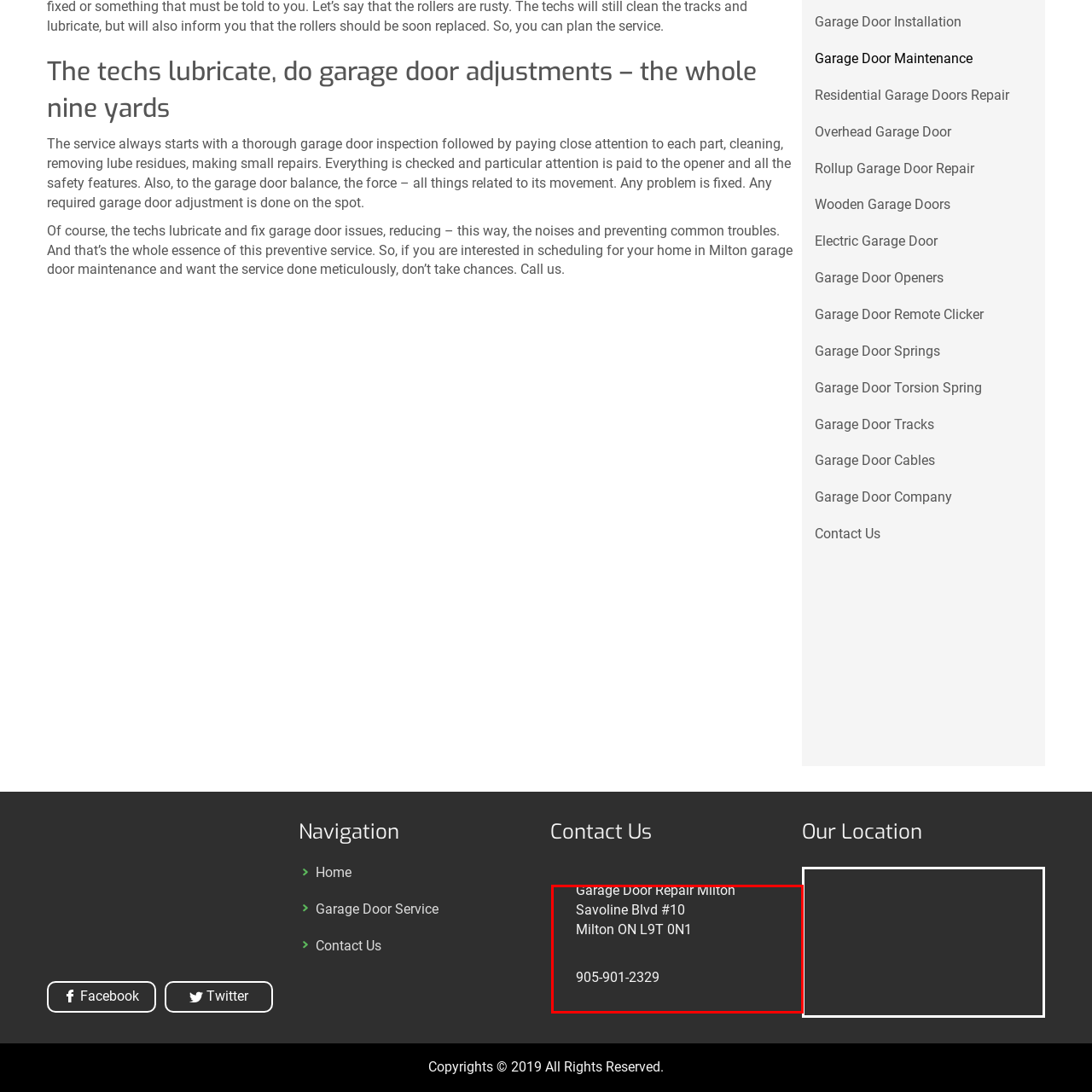What is the contact number of the garage door repair service?
Look at the image inside the red bounding box and craft a detailed answer using the visual details you can see.

The contact number is clearly visible on the image, which is '905-901-2329', allowing potential customers to easily reach out to the service provider for their needs.